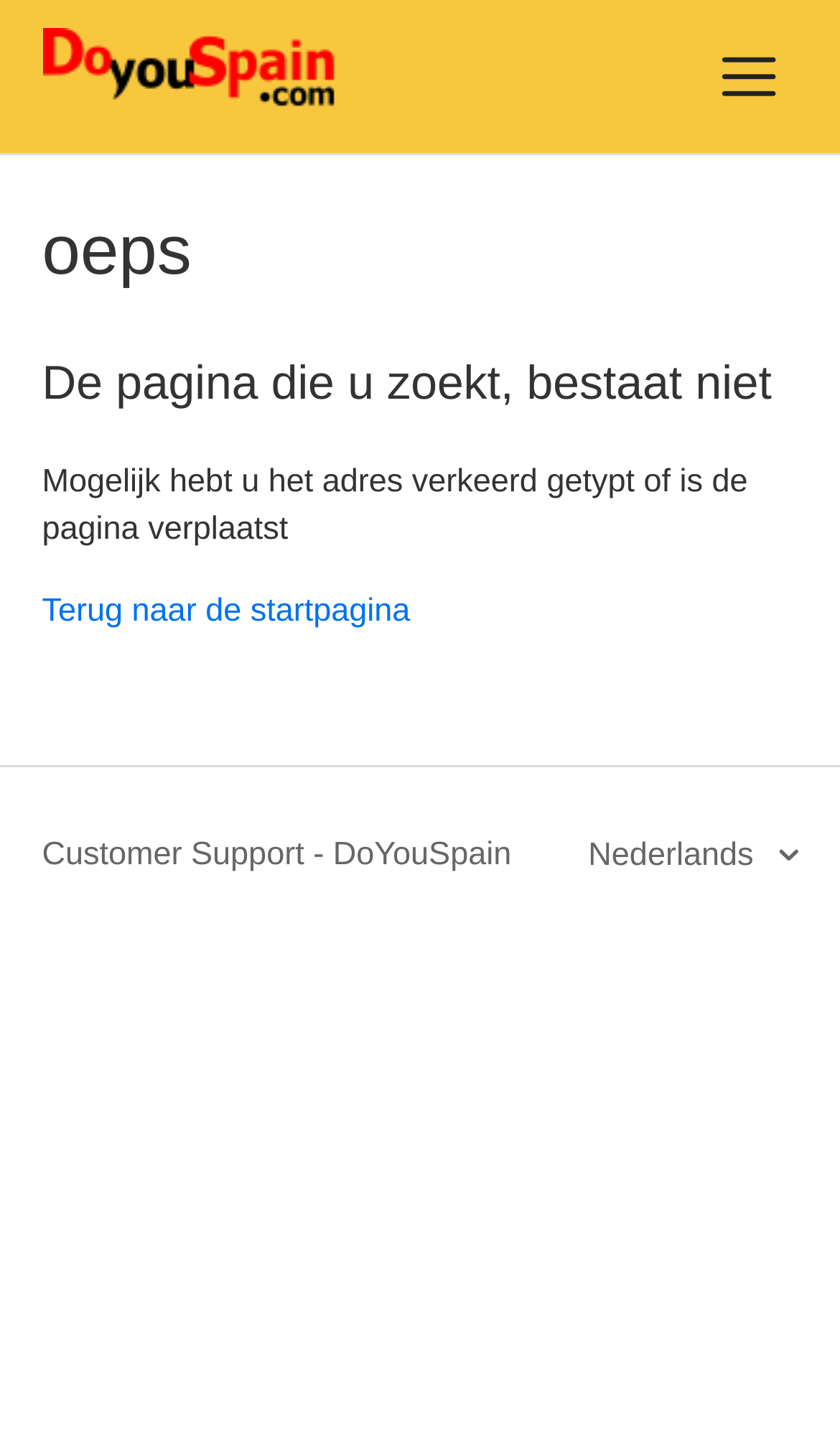From the webpage screenshot, predict the bounding box coordinates (top-left x, top-left y, bottom-right x, bottom-right y) for the UI element described here: (601) 425-7500

None